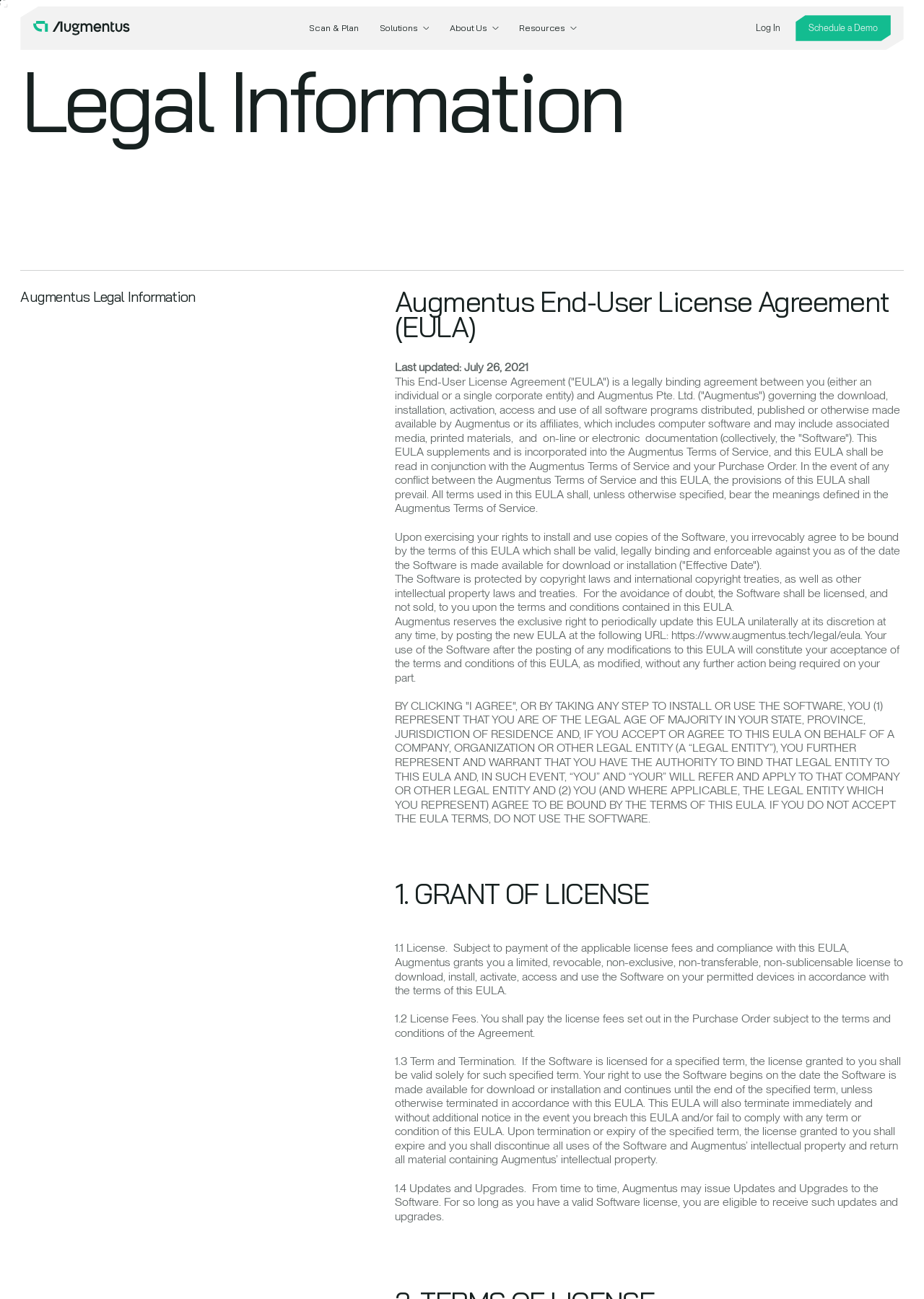What is the purpose of the 'Scan & Plan' button?
Kindly give a detailed and elaborate answer to the question.

The purpose of the 'Scan & Plan' button is not explicitly stated in the webpage, but based on the context, it might be related to the robotic system solutions offered by Augmentus.